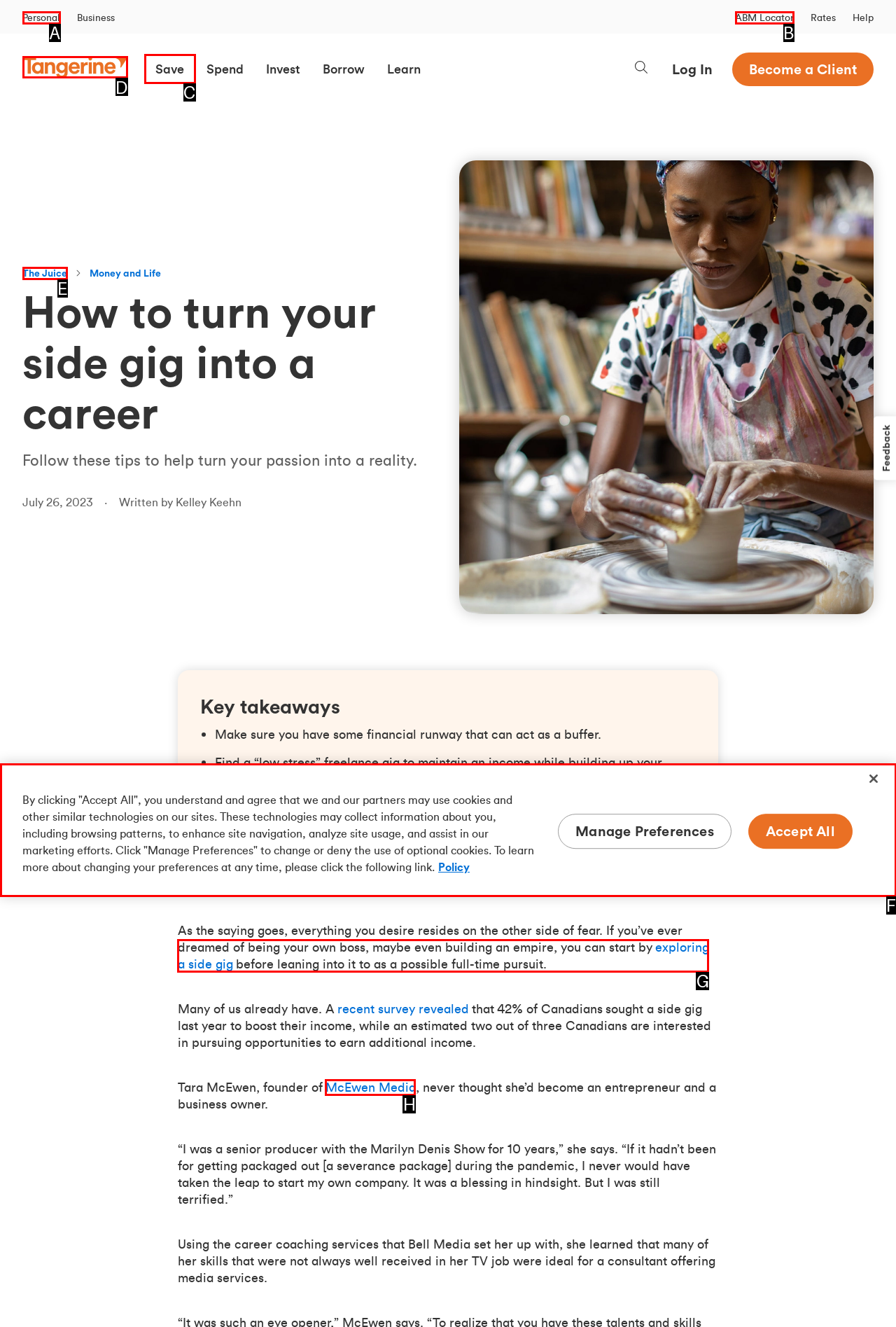Which lettered UI element aligns with this description: exploring a side gig
Provide your answer using the letter from the available choices.

G